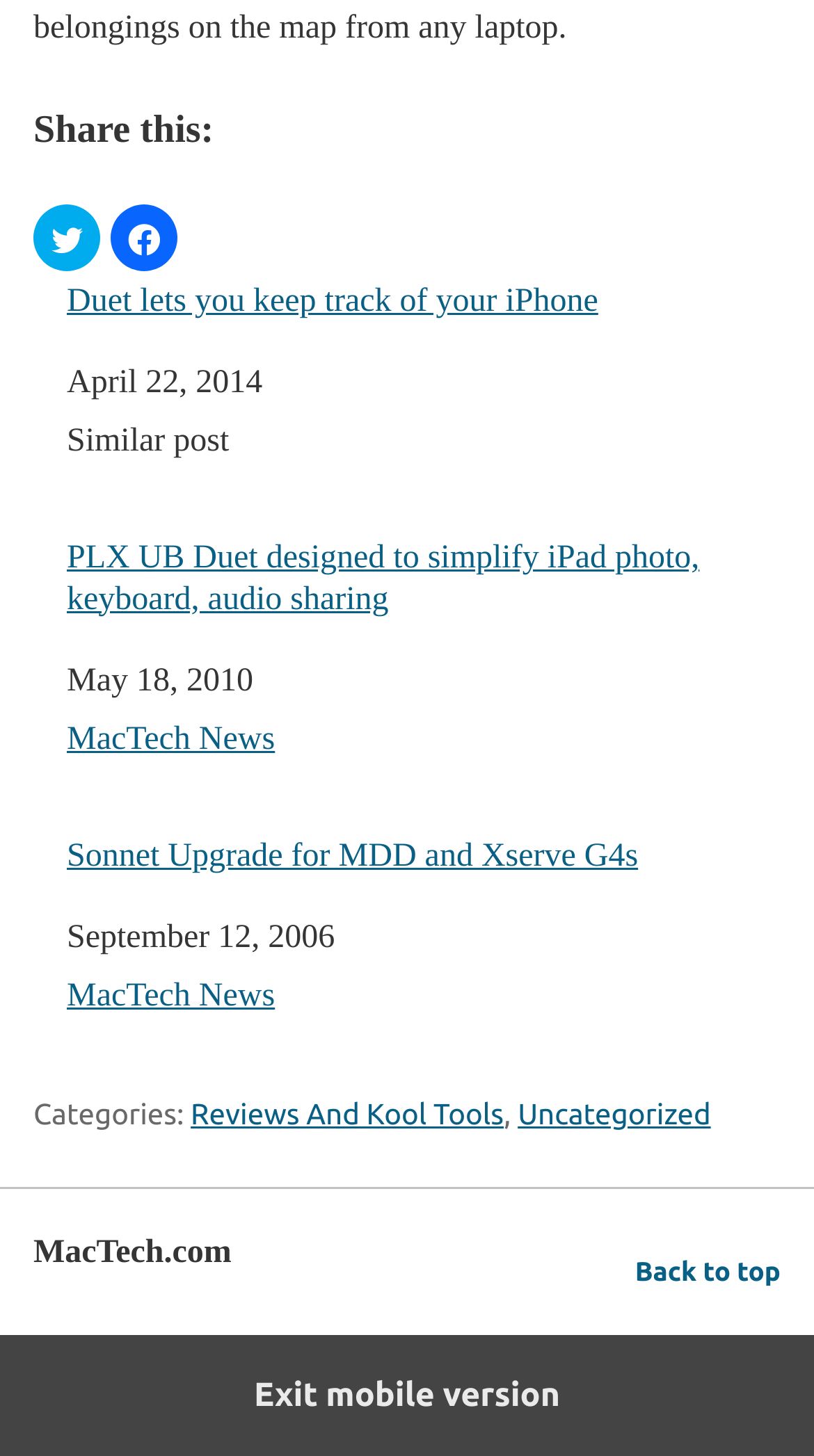From the webpage screenshot, predict the bounding box of the UI element that matches this description: "MacTech News".

[0.082, 0.495, 0.338, 0.52]